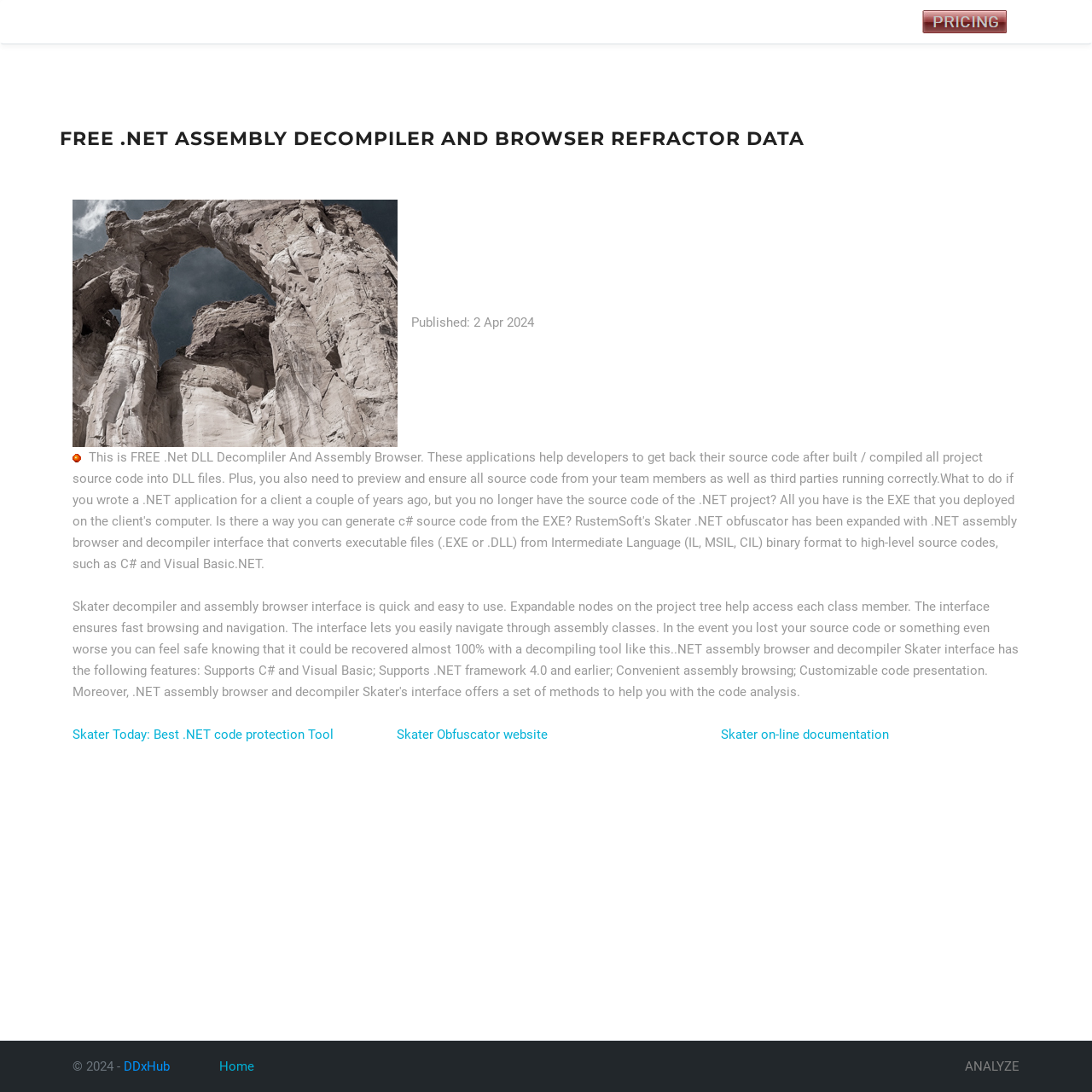Identify the bounding box coordinates for the element that needs to be clicked to fulfill this instruction: "Click on Skater Today: Best.NET code protection Tool". Provide the coordinates in the format of four float numbers between 0 and 1: [left, top, right, bottom].

[0.066, 0.666, 0.305, 0.68]